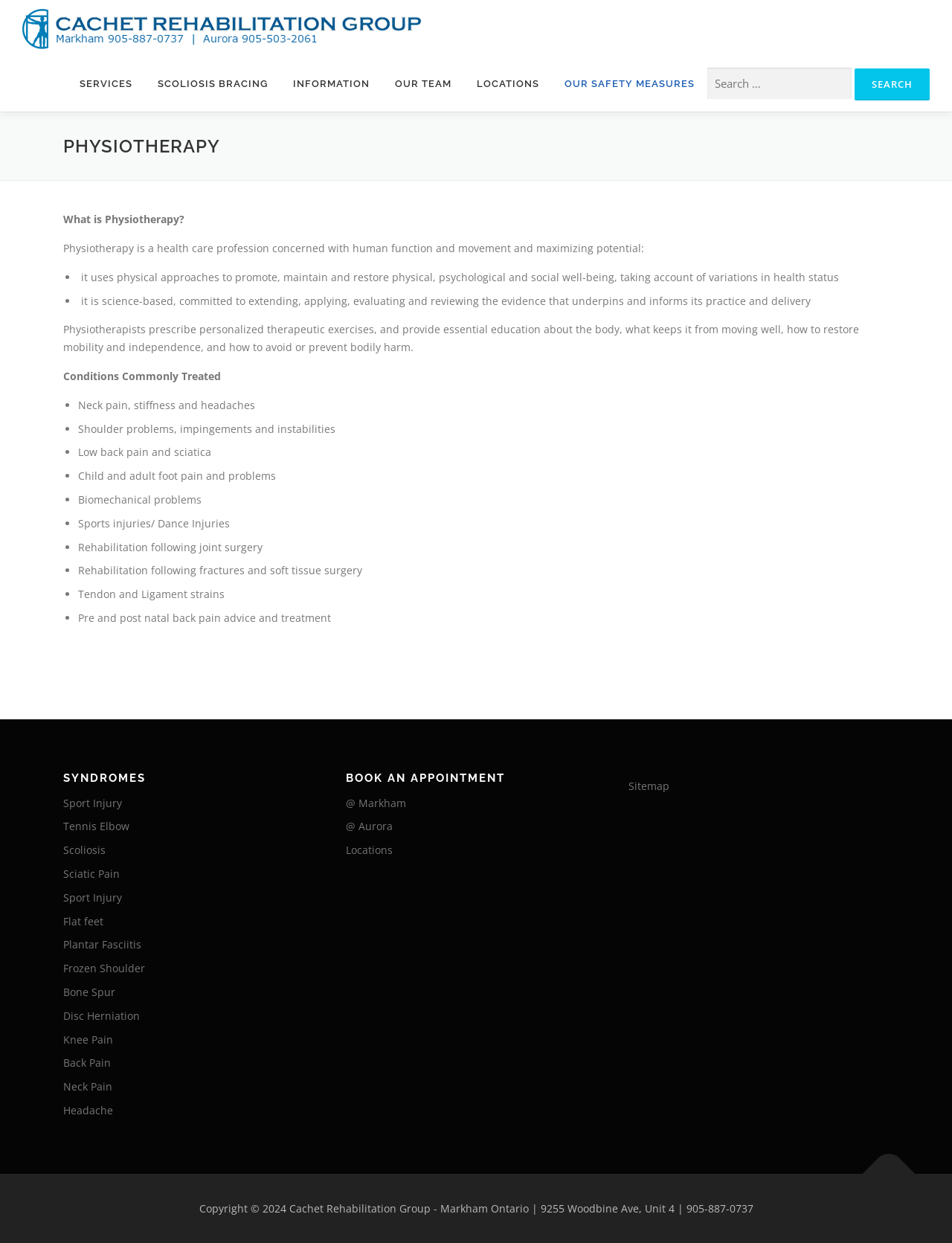Create a detailed description of the webpage's content and layout.

The webpage is about Physiotherapy services provided by Cachet Rehabilitation Group in Markham, Ontario. At the top, there is a navigation menu with links to "SERVICES", "SCOLIOSIS BRACING", "INFORMATION", "OUR TEAM", "LOCATIONS", and "OUR SAFETY MEASURES". Next to the navigation menu, there is a search bar with a "Search" button.

Below the navigation menu, there is a heading "PHYSIOTHERAPY" followed by a main content area. The main content area is divided into three columns. The left column has a section about what physiotherapy is, its benefits, and the conditions it can treat. The section is divided into paragraphs and bullet points, listing various conditions such as neck pain, shoulder problems, and low back pain.

The middle column has a section titled "SYNDROMES" with links to various syndromes such as Sport Injury, Tennis Elbow, Scoliosis, and Sciatic Pain. The right column has a section titled "BOOK AN APPOINTMENT" with links to book appointments at different locations, including Markham and Aurora.

At the bottom of the page, there is a footer section with a link to "Sitemap" and a "Back To Top" link. The footer also displays the copyright information for Cachet Rehabilitation Group.